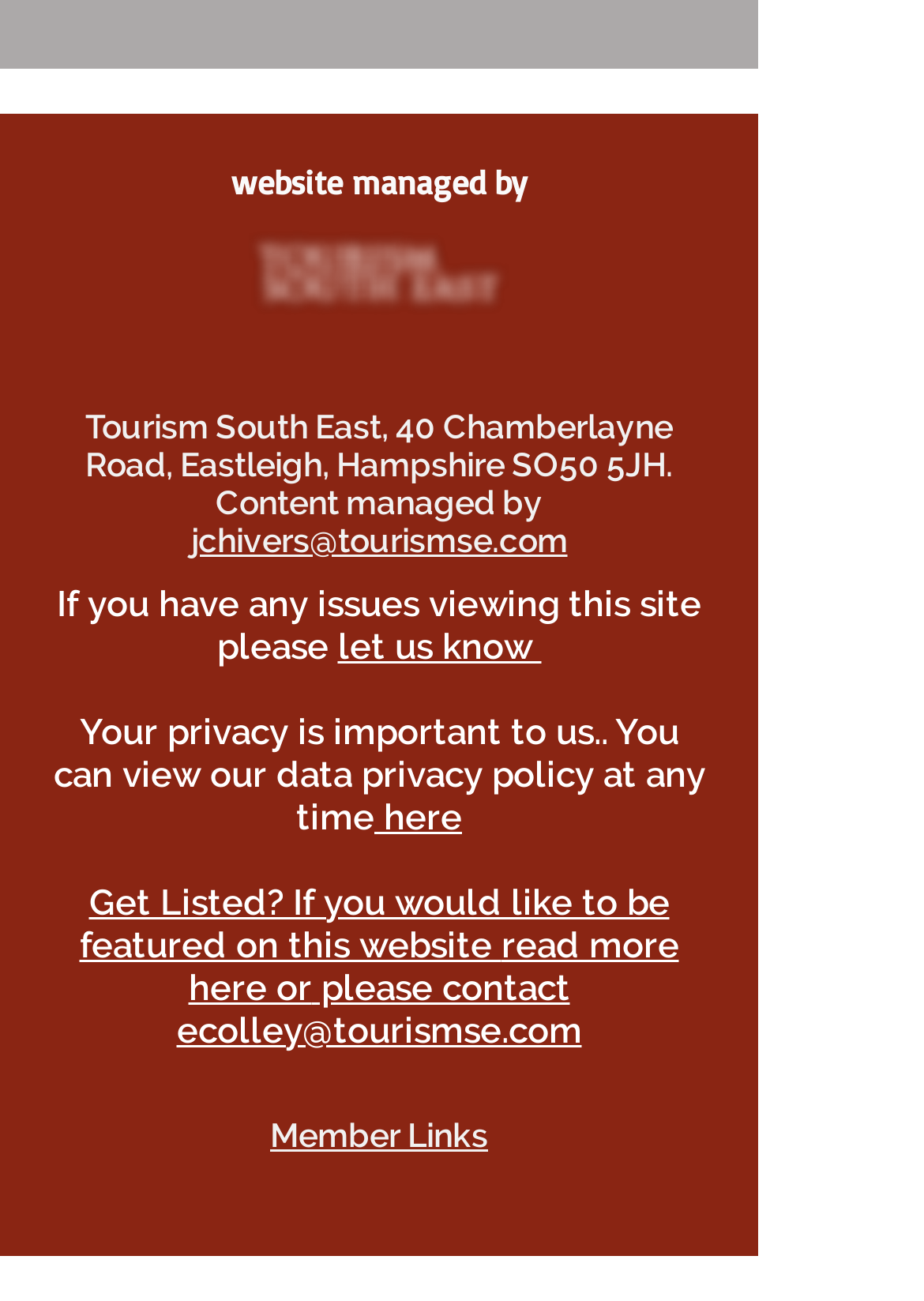Determine the bounding box for the described HTML element: "alt="China Chamber of Commerce"". Ensure the coordinates are four float numbers between 0 and 1 in the format [left, top, right, bottom].

None